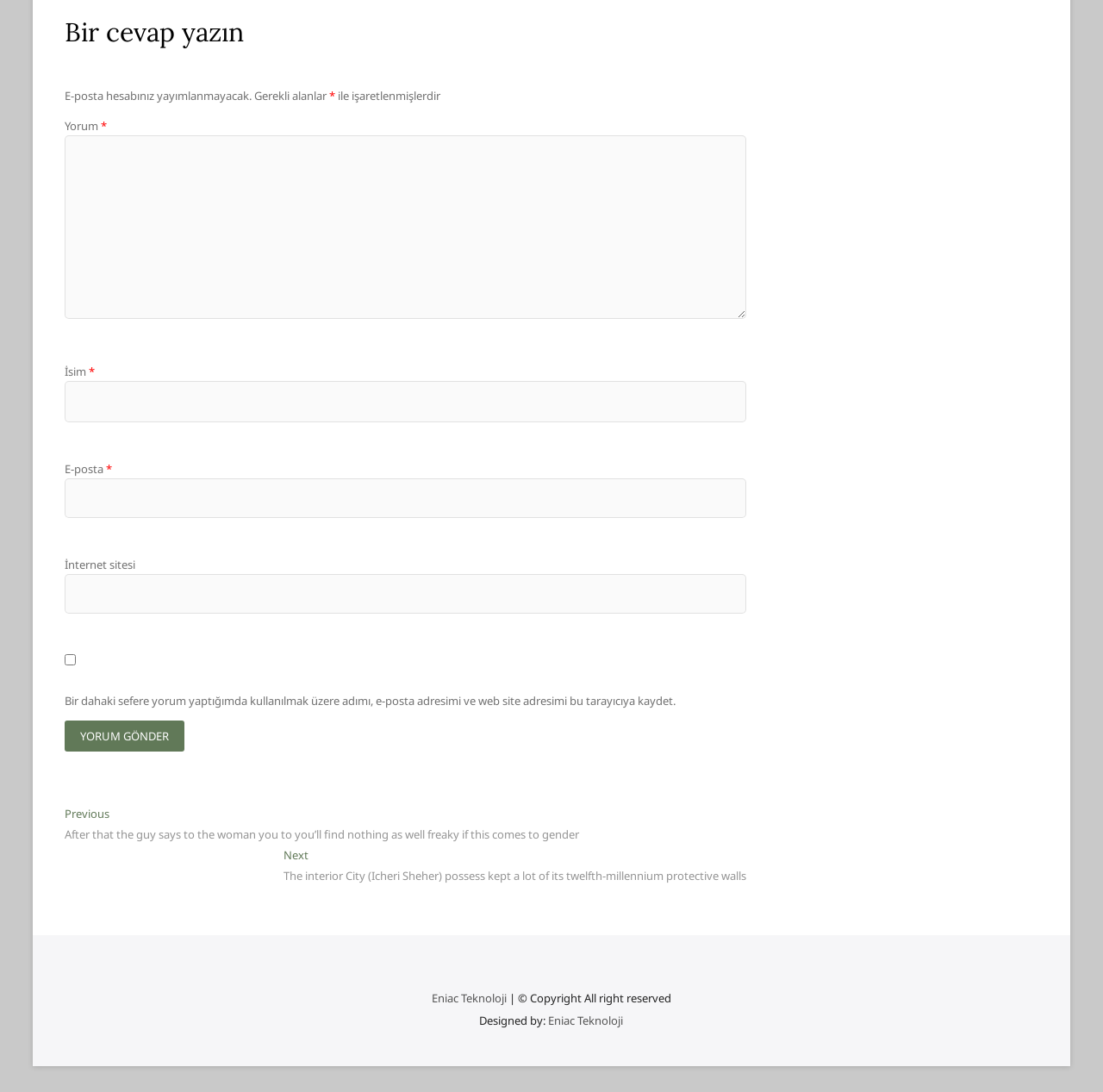What is the copyright information at the bottom of the page?
Please provide a single word or phrase as your answer based on the image.

All right reserved